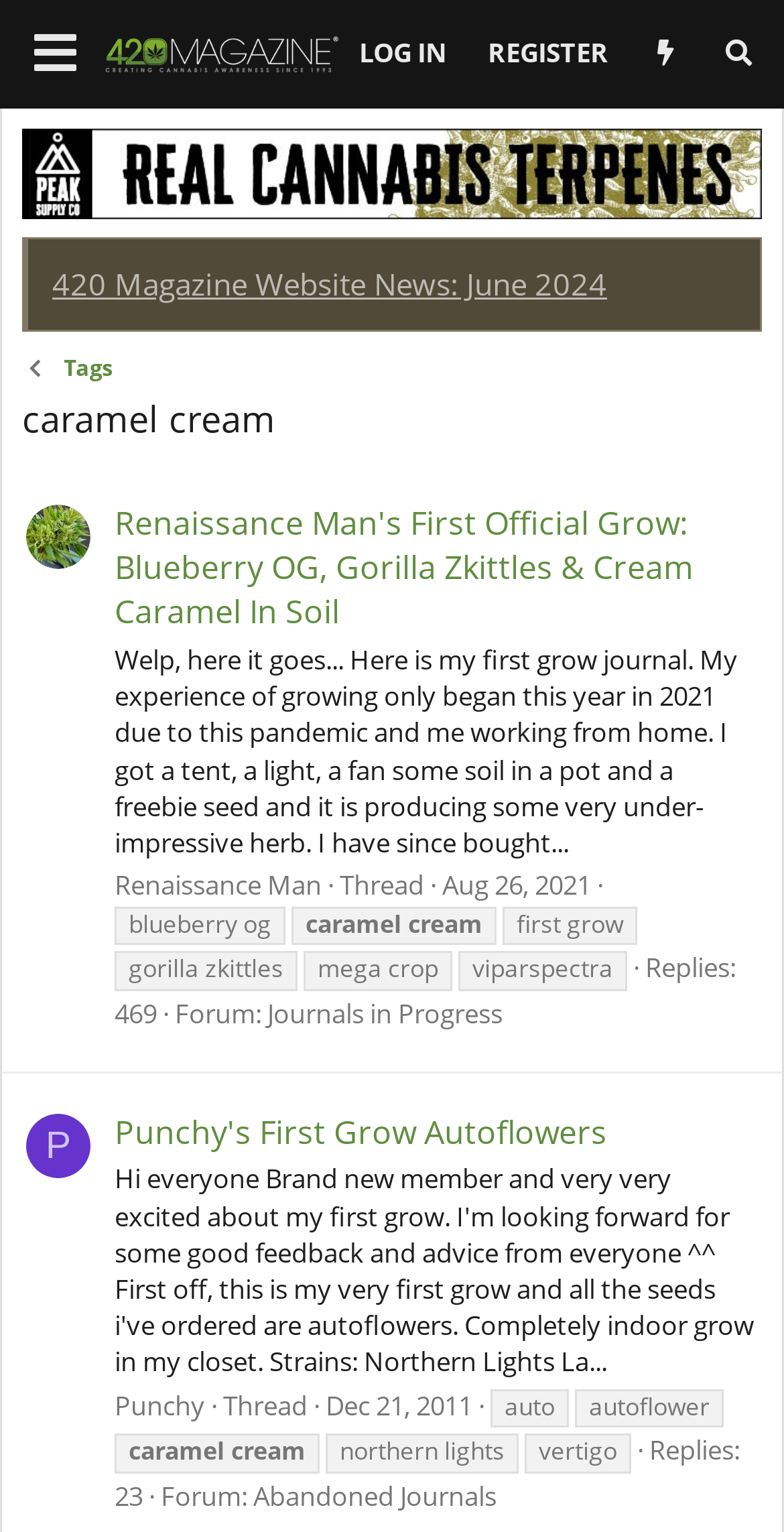How many replies are there to the first thread? Refer to the image and provide a one-word or short phrase answer.

469